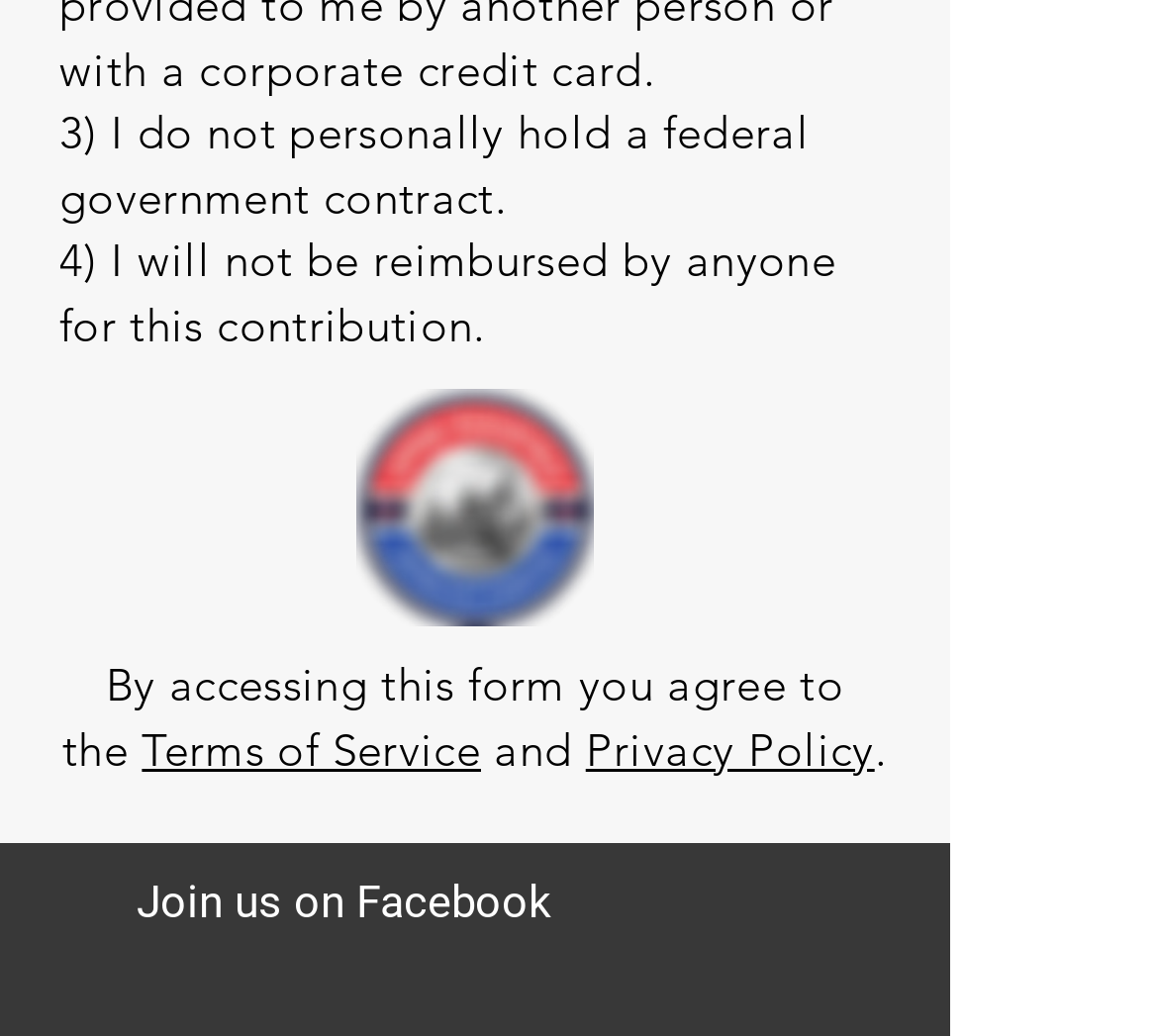Provide the bounding box for the UI element matching this description: "aria-label="Facebook"".

[0.577, 0.843, 0.677, 0.955]